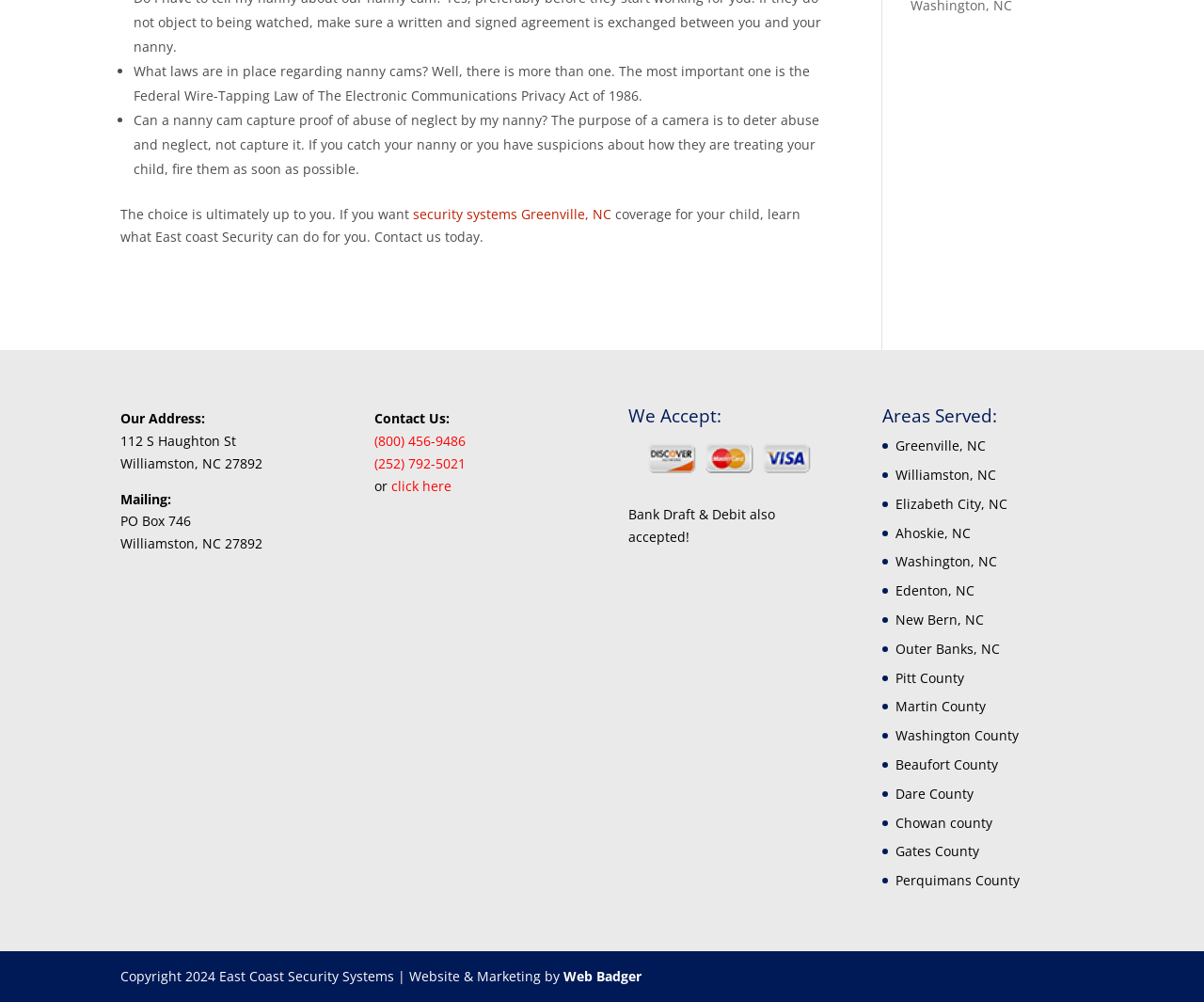Given the description of the UI element: "security systems Greenville, NC", predict the bounding box coordinates in the form of [left, top, right, bottom], with each value being a float between 0 and 1.

[0.34, 0.205, 0.508, 0.223]